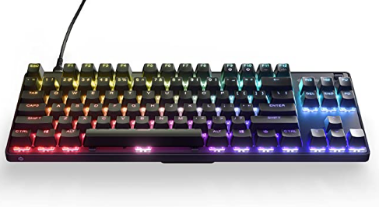Is the palm rest detachable?
Please interpret the details in the image and answer the question thoroughly.

The caption states that the keyboard has an 'ergonomic cloud palm rest' which enhances user comfort, but it does not mention that the palm rest is detachable. Instead, it mentions that the USB-C connection is detachable.